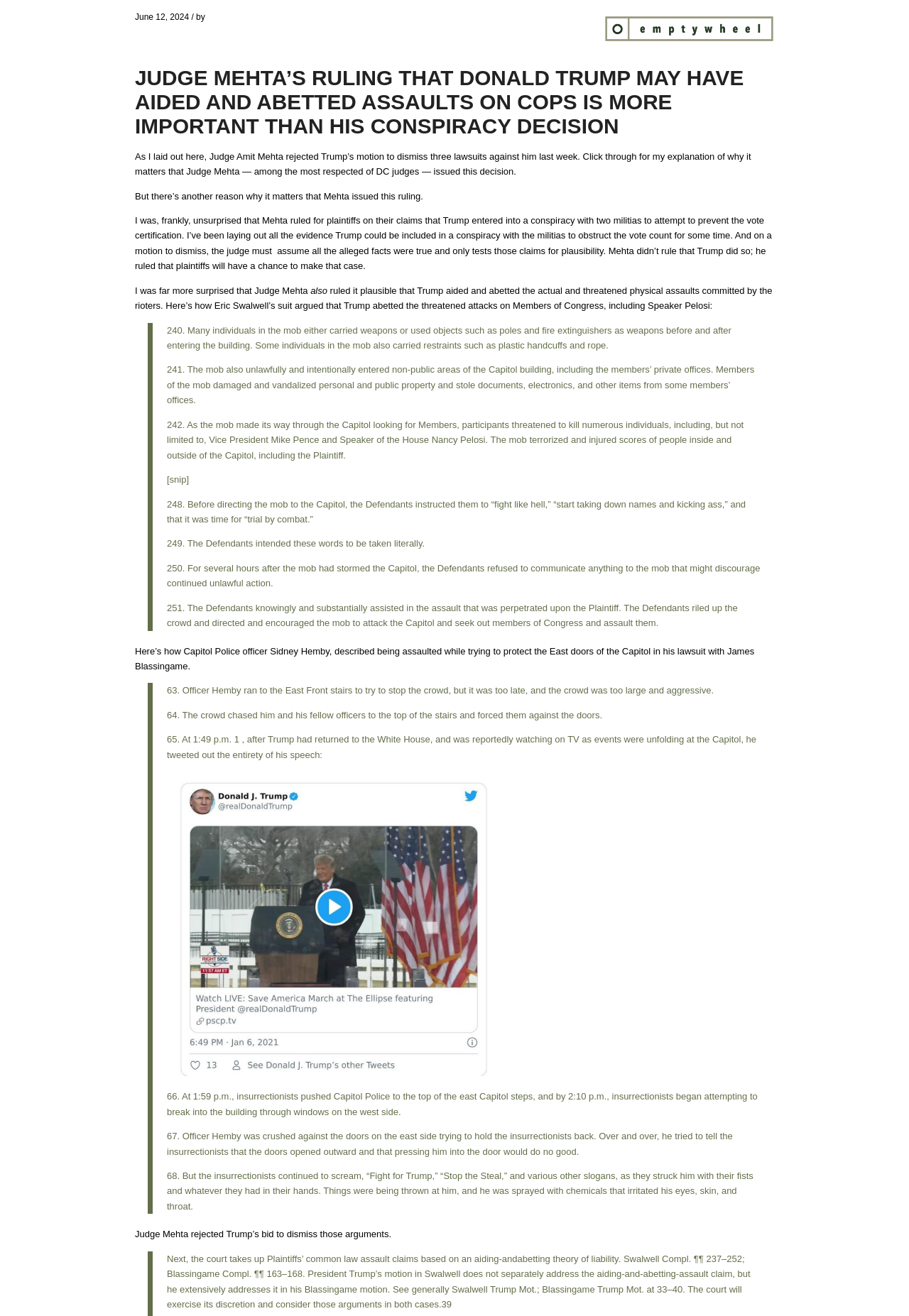Refer to the image and provide a thorough answer to this question:
What is the location where the rioters attempted to break into the building?

According to the article, the rioters attempted to break into the building through windows on the west side of the Capitol, as mentioned in the blockquote section of the article.